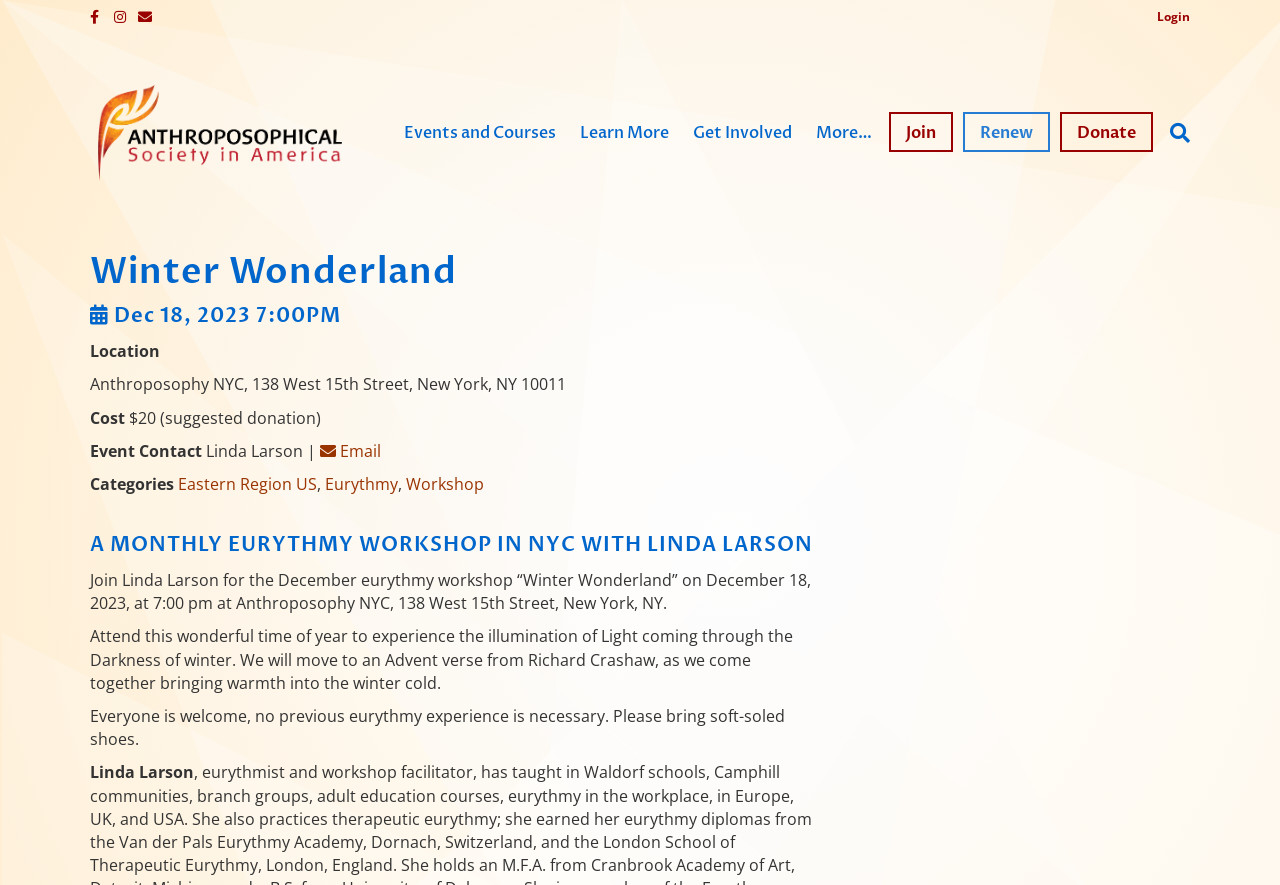Refer to the image and provide an in-depth answer to the question: 
How much is the suggested donation?

I found the suggested donation amount by looking at the 'Cost' section, which is located below the 'Location' section. The text '$20 (suggested donation)' is listed as the cost.